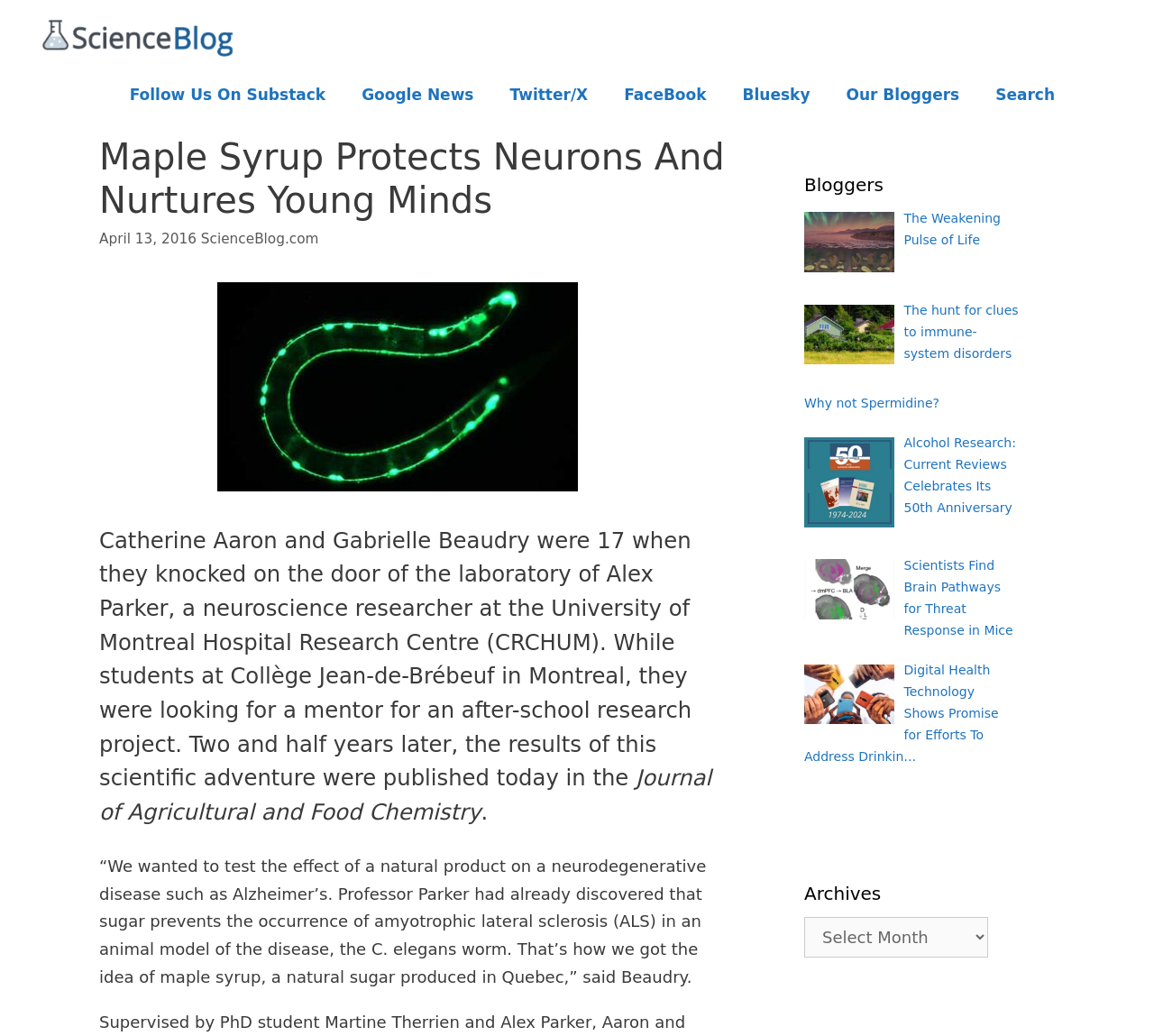Find the bounding box coordinates of the element's region that should be clicked in order to follow the given instruction: "Follow ScienceBlog.com on Substack". The coordinates should consist of four float numbers between 0 and 1, i.e., [left, top, right, bottom].

[0.097, 0.074, 0.298, 0.109]